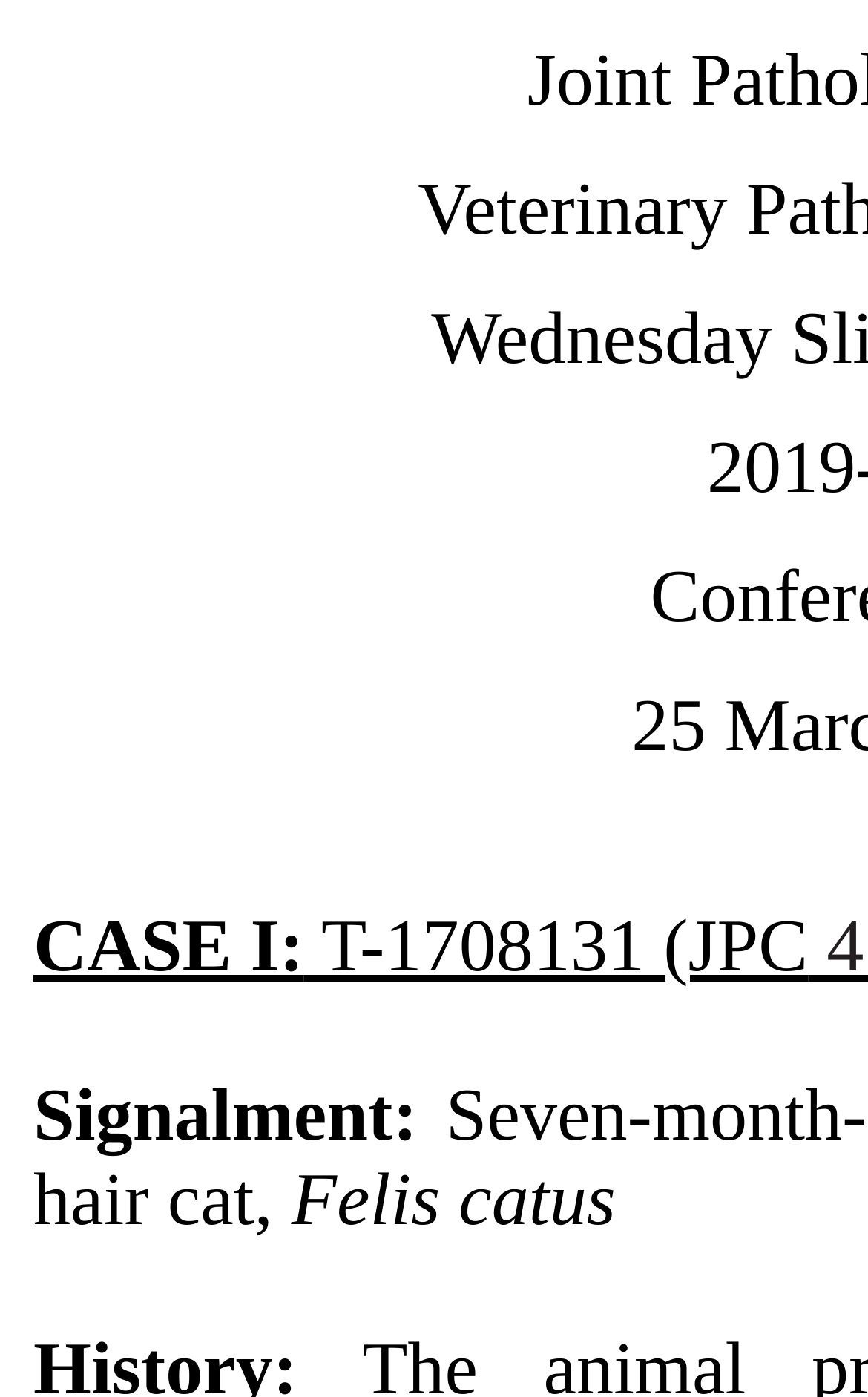By analyzing the image, answer the following question with a detailed response: What is the case number?

The case number can be found in the title of the webpage, which is 'Conference 20 - 2019   Case: 01   20200325'. The case number is explicitly mentioned as '01'.